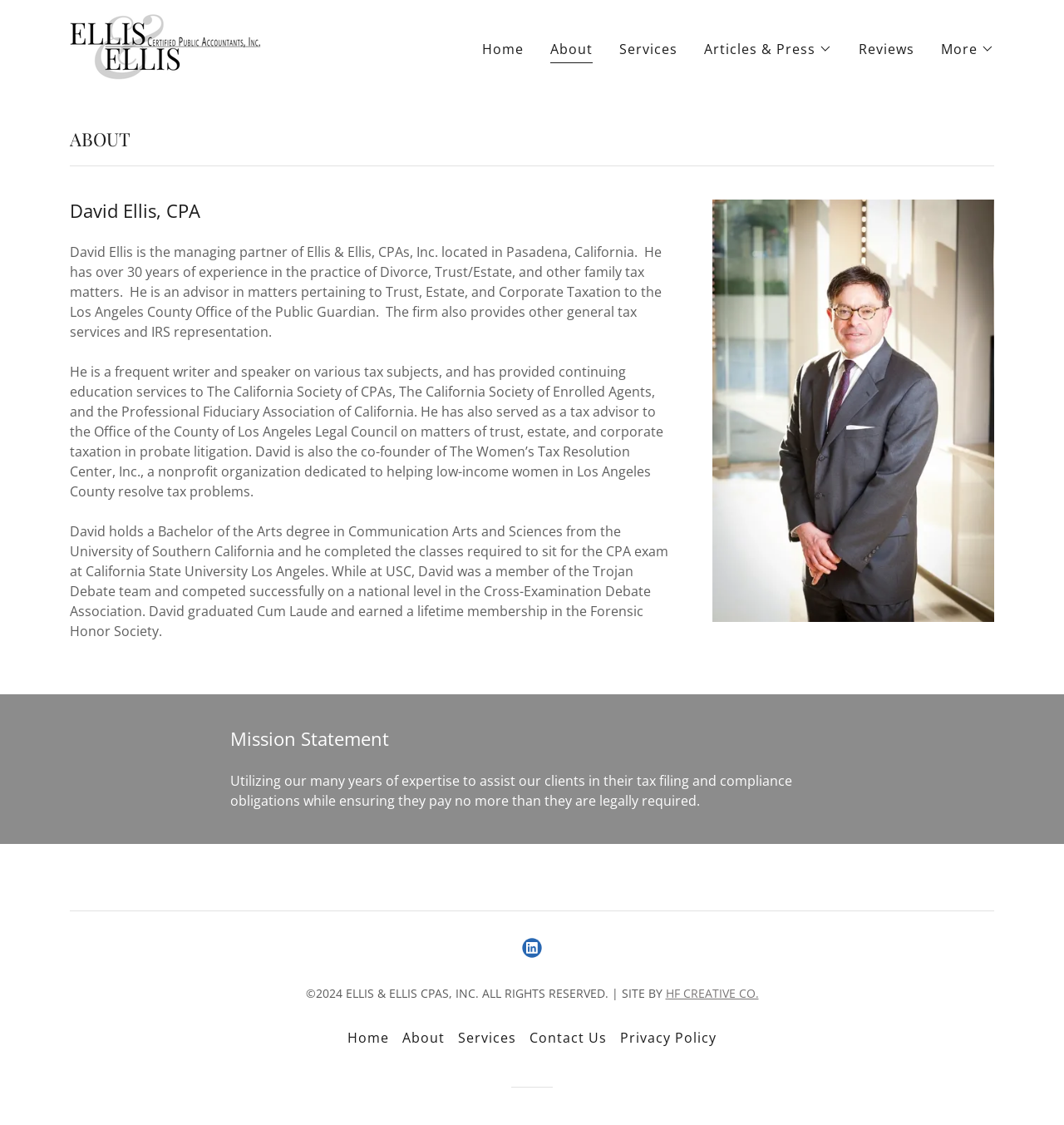Locate the bounding box coordinates of the element that needs to be clicked to carry out the instruction: "Click the 'Articles & Press' button". The coordinates should be given as four float numbers ranging from 0 to 1, i.e., [left, top, right, bottom].

[0.662, 0.034, 0.782, 0.052]